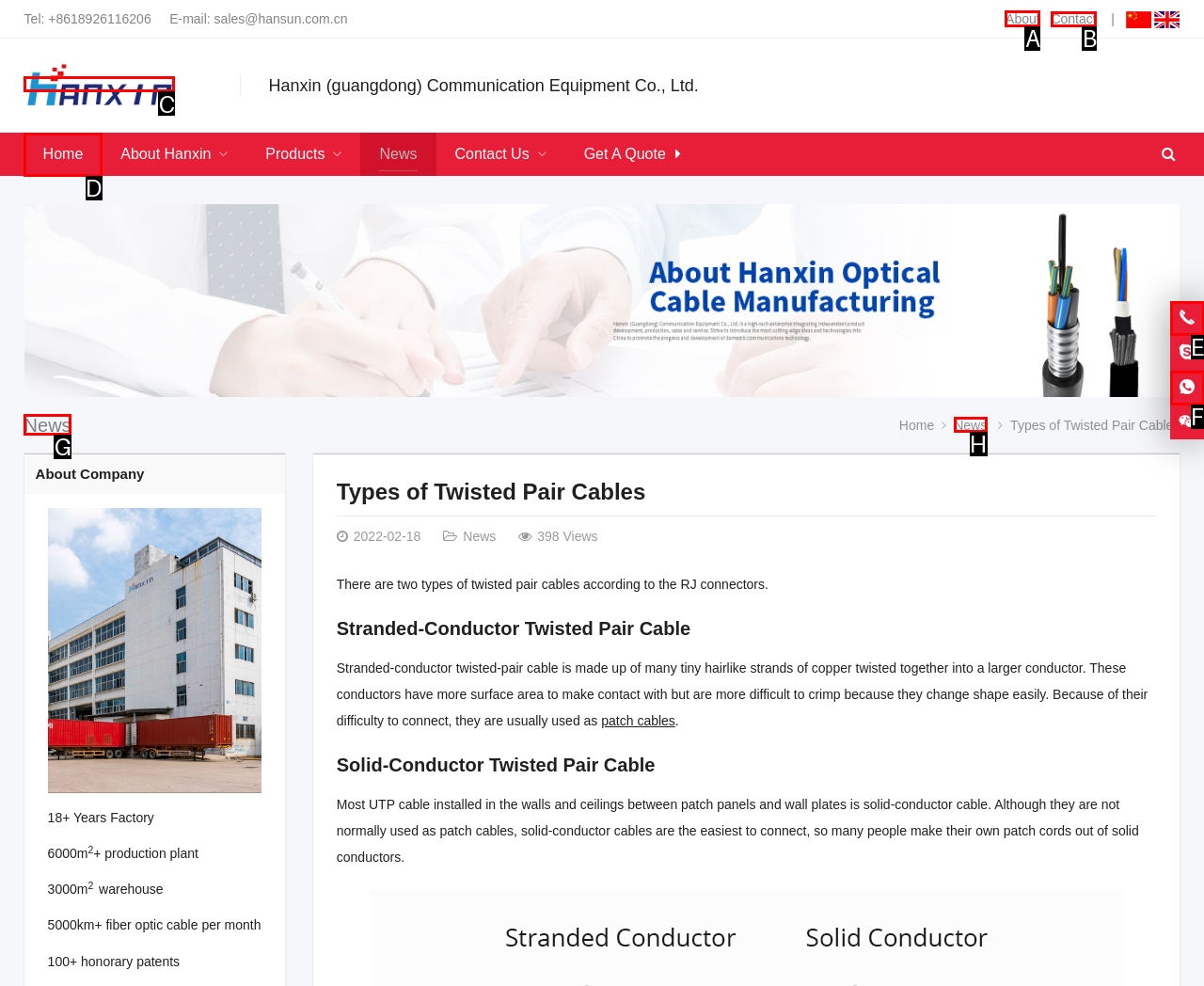Figure out which option to click to perform the following task: Click the 'About' link
Provide the letter of the correct option in your response.

A